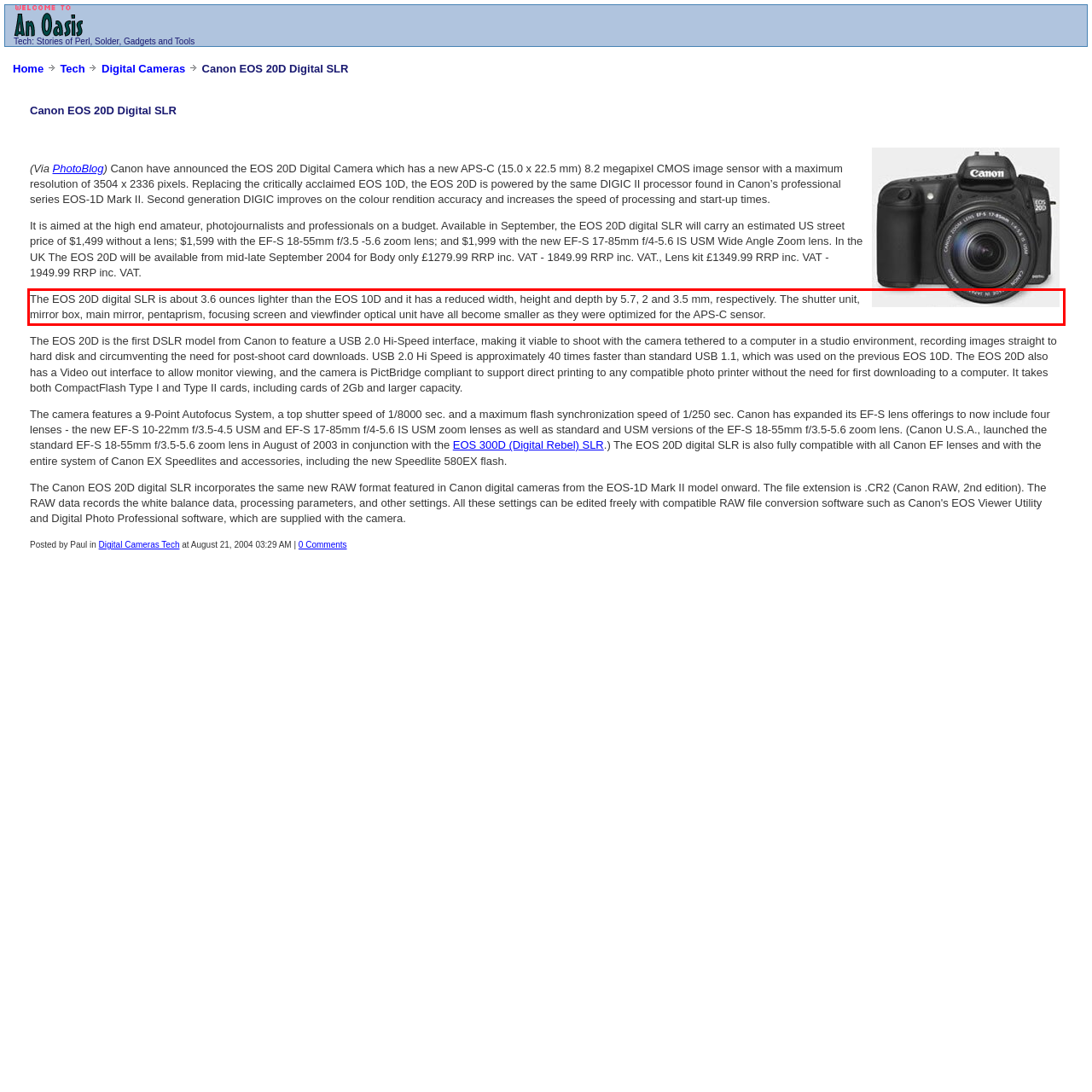Look at the provided screenshot of the webpage and perform OCR on the text within the red bounding box.

The EOS 20D digital SLR is about 3.6 ounces lighter than the EOS 10D and it has a reduced width, height and depth by 5.7, 2 and 3.5 mm, respectively. The shutter unit, mirror box, main mirror, pentaprism, focusing screen and viewfinder optical unit have all become smaller as they were optimized for the APS-C sensor.